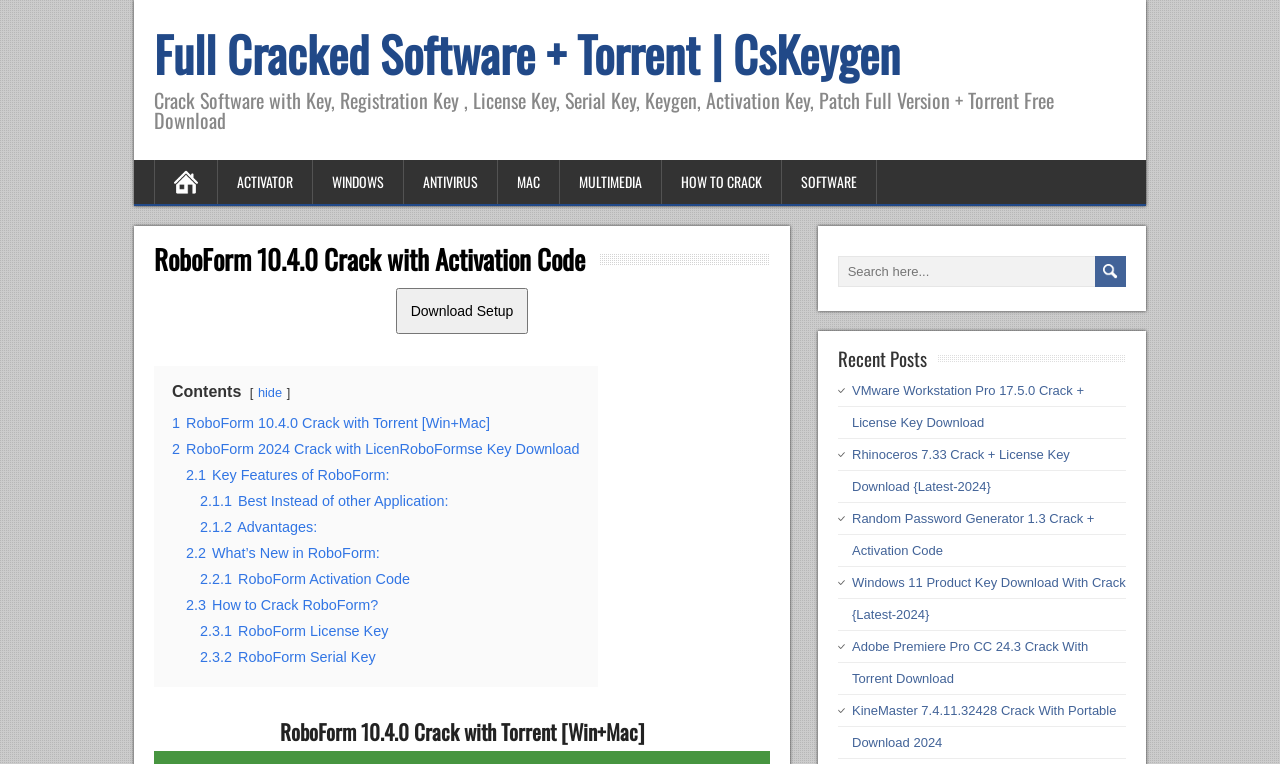What is the purpose of the button with the text 'Download Setup'?
Look at the image and provide a short answer using one word or a phrase.

To download the setup